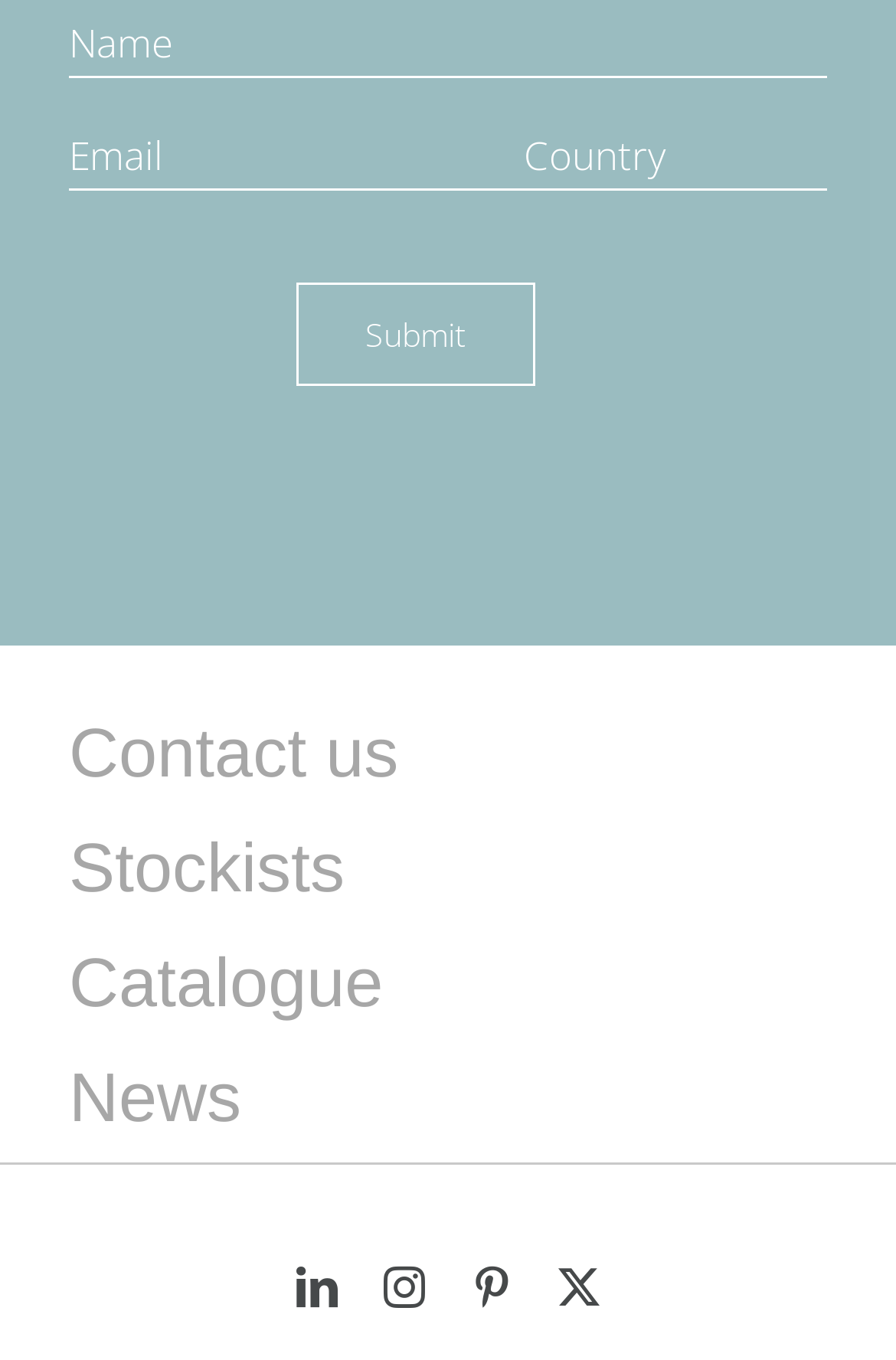Identify the bounding box for the UI element specified in this description: "value="Submit"". The coordinates must be four float numbers between 0 and 1, formatted as [left, top, right, bottom].

[0.331, 0.207, 0.597, 0.283]